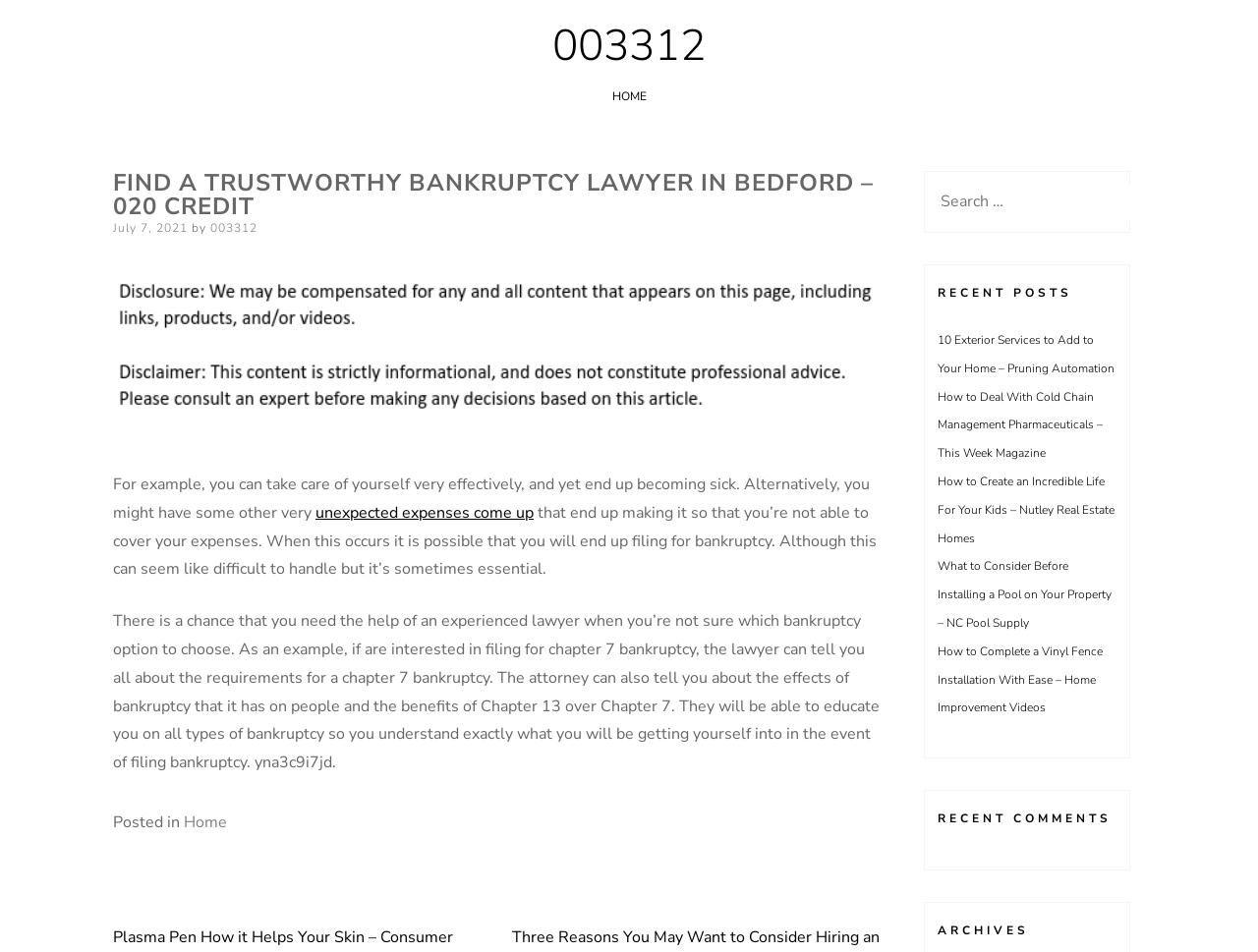Find the bounding box coordinates of the element's region that should be clicked in order to follow the given instruction: "View the post published on Jun 5, 2023". The coordinates should consist of four float numbers between 0 and 1, i.e., [left, top, right, bottom].

None